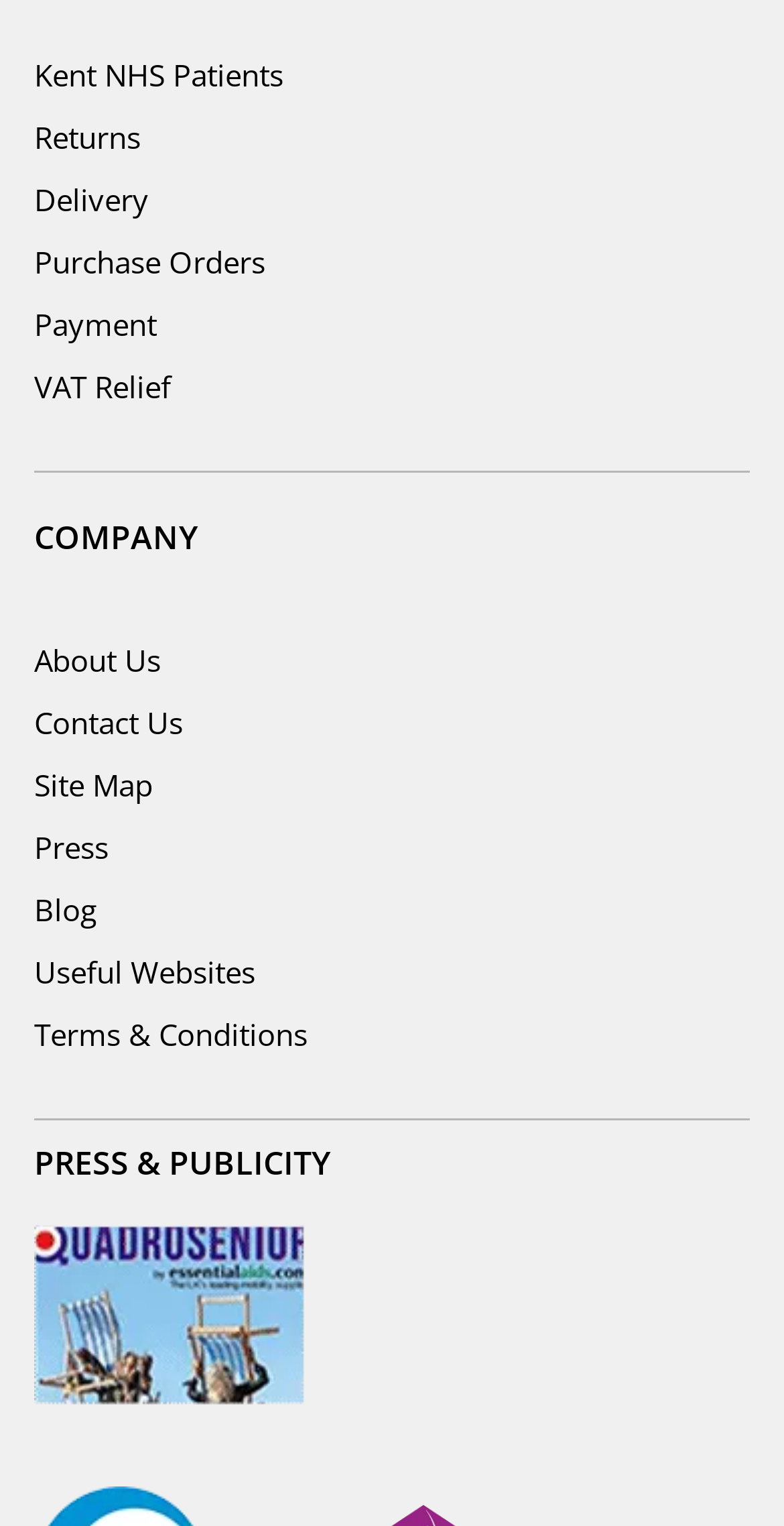Determine the bounding box coordinates of the clickable element necessary to fulfill the instruction: "Contact the company". Provide the coordinates as four float numbers within the 0 to 1 range, i.e., [left, top, right, bottom].

[0.044, 0.46, 0.233, 0.486]